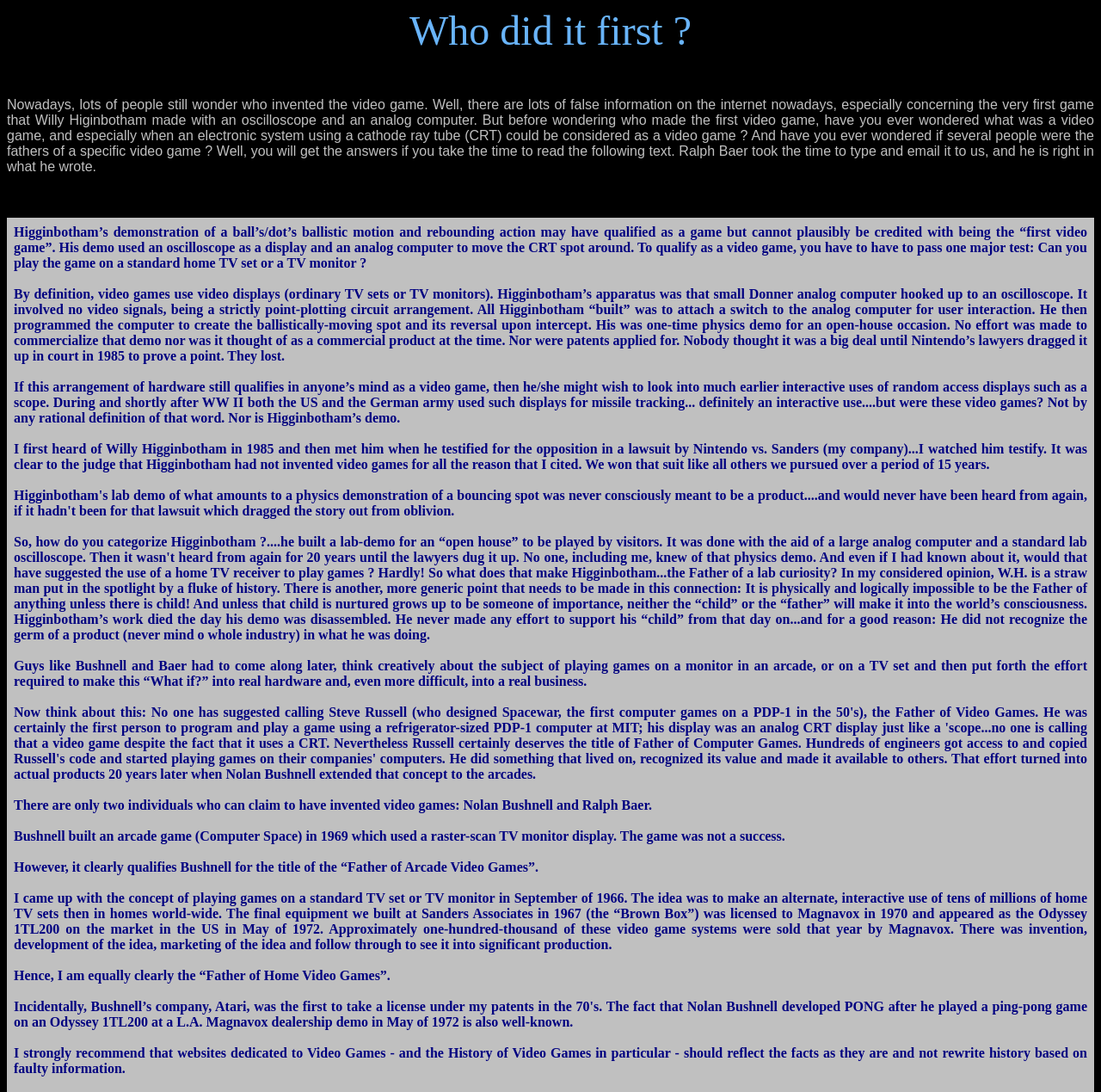Describe all significant elements and features of the webpage.

The webpage is about the origin of video games, specifically discussing who invented the first video game. The page starts with a brief introduction, followed by a lengthy text written by Ralph Baer, who claims to be one of the inventors of video games. 

At the top of the page, there is a small, almost invisible text element containing a non-breaking space character. Below this, there is a large block of text that spans almost the entire width of the page, discussing the concept of video games and how they were initially perceived. 

The main content of the page is divided into several paragraphs, each discussing a specific aspect of the history of video games. The text is dense and informative, with no images or other multimedia elements present. 

The paragraphs are arranged in a vertical sequence, with each one building upon the previous one to tell a story about the development of video games. The text is written in a formal and informative tone, with the author citing specific dates and events to support their claims. 

Towards the bottom of the page, the text becomes more assertive, with the author stating their claim to being the "Father of Home Video Games" and urging websites to accurately reflect the history of video games. Overall, the page is a detailed and informative resource for those interested in the origins of video games.